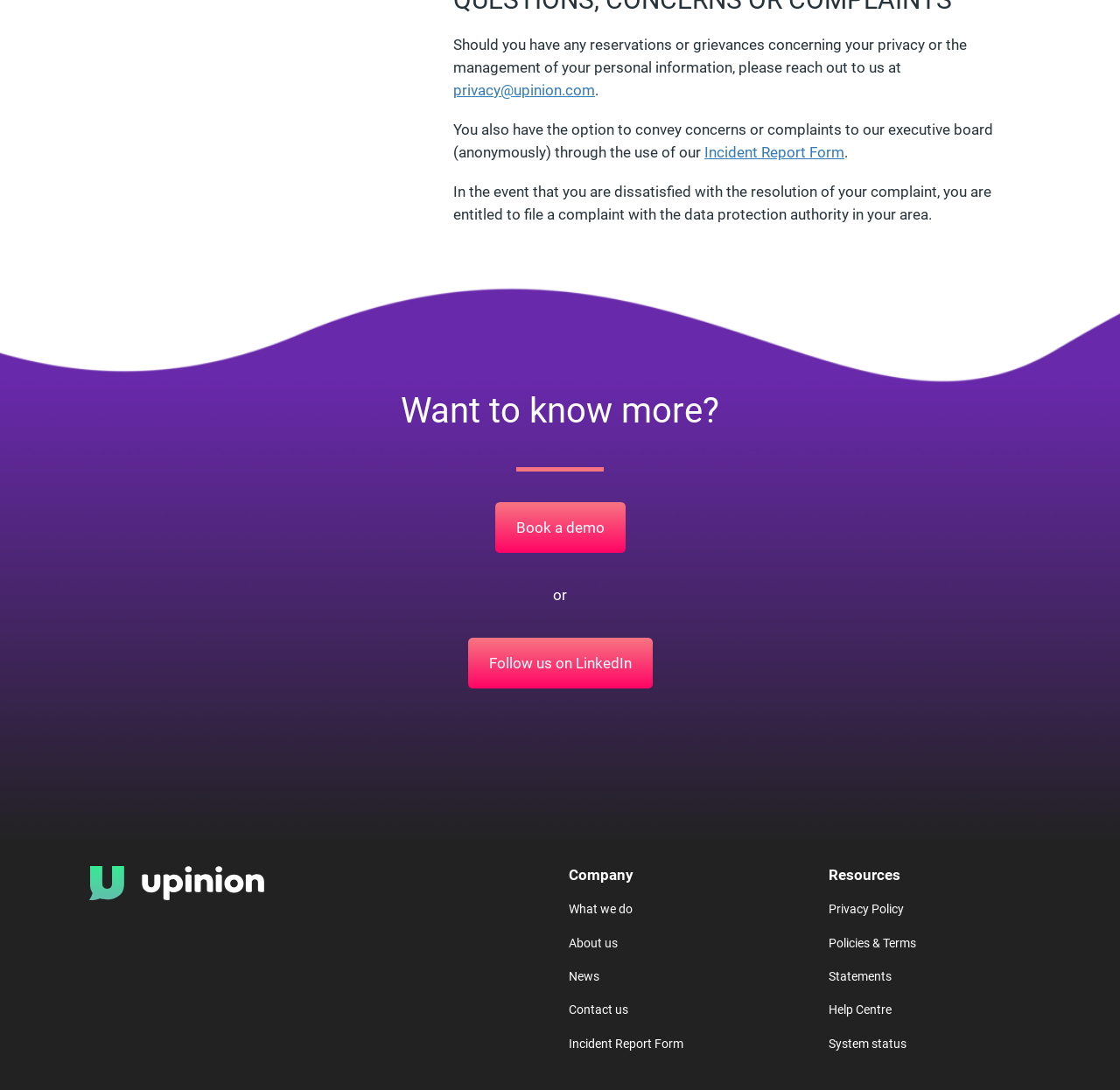Pinpoint the bounding box coordinates of the clickable area needed to execute the instruction: "Follow the company on LinkedIn". The coordinates should be specified as four float numbers between 0 and 1, i.e., [left, top, right, bottom].

[0.418, 0.585, 0.582, 0.631]